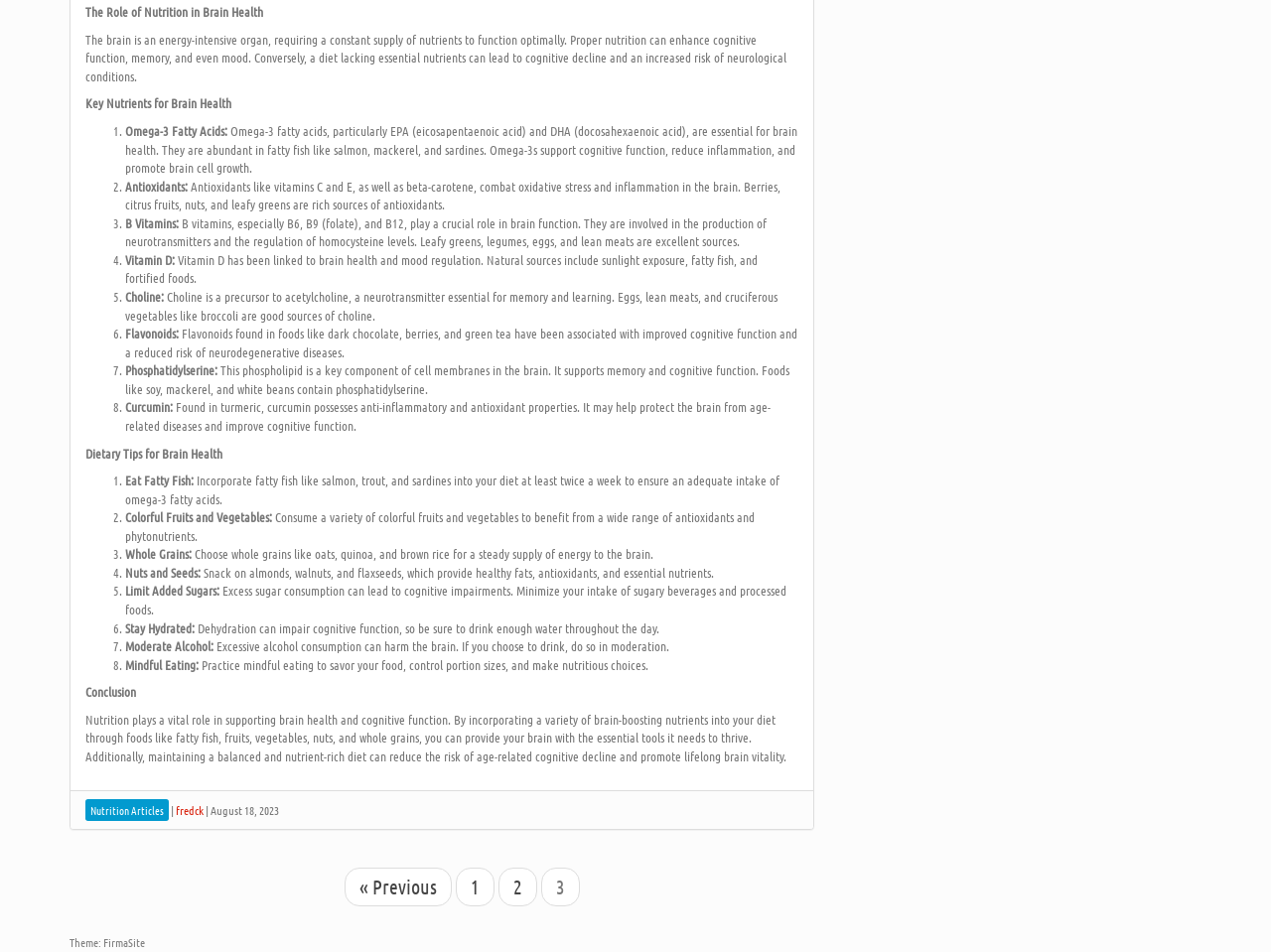What is the date of the article?
Look at the screenshot and give a one-word or phrase answer.

August 18, 2023